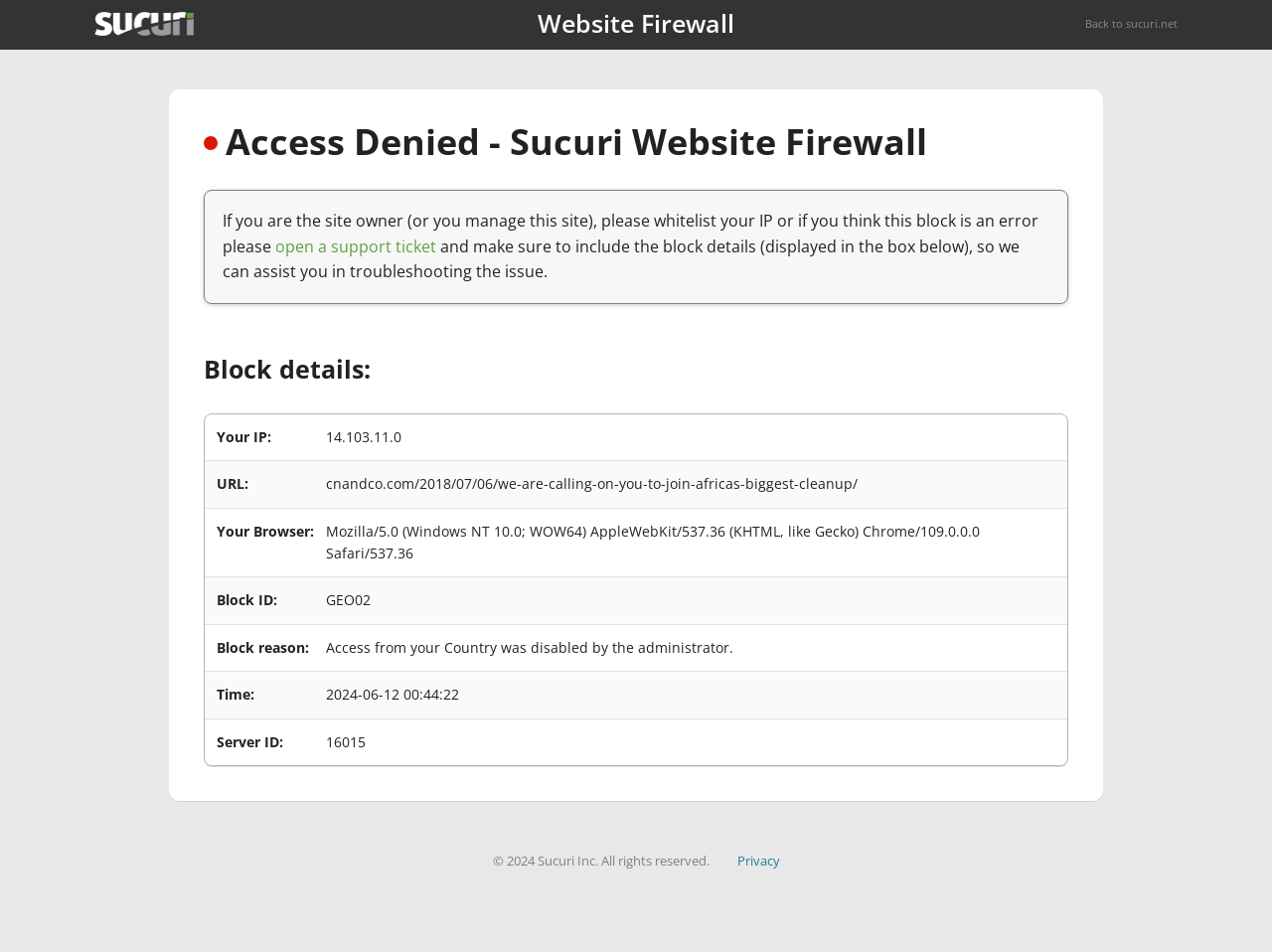Extract the heading text from the webpage.

Access Denied - Sucuri Website Firewall